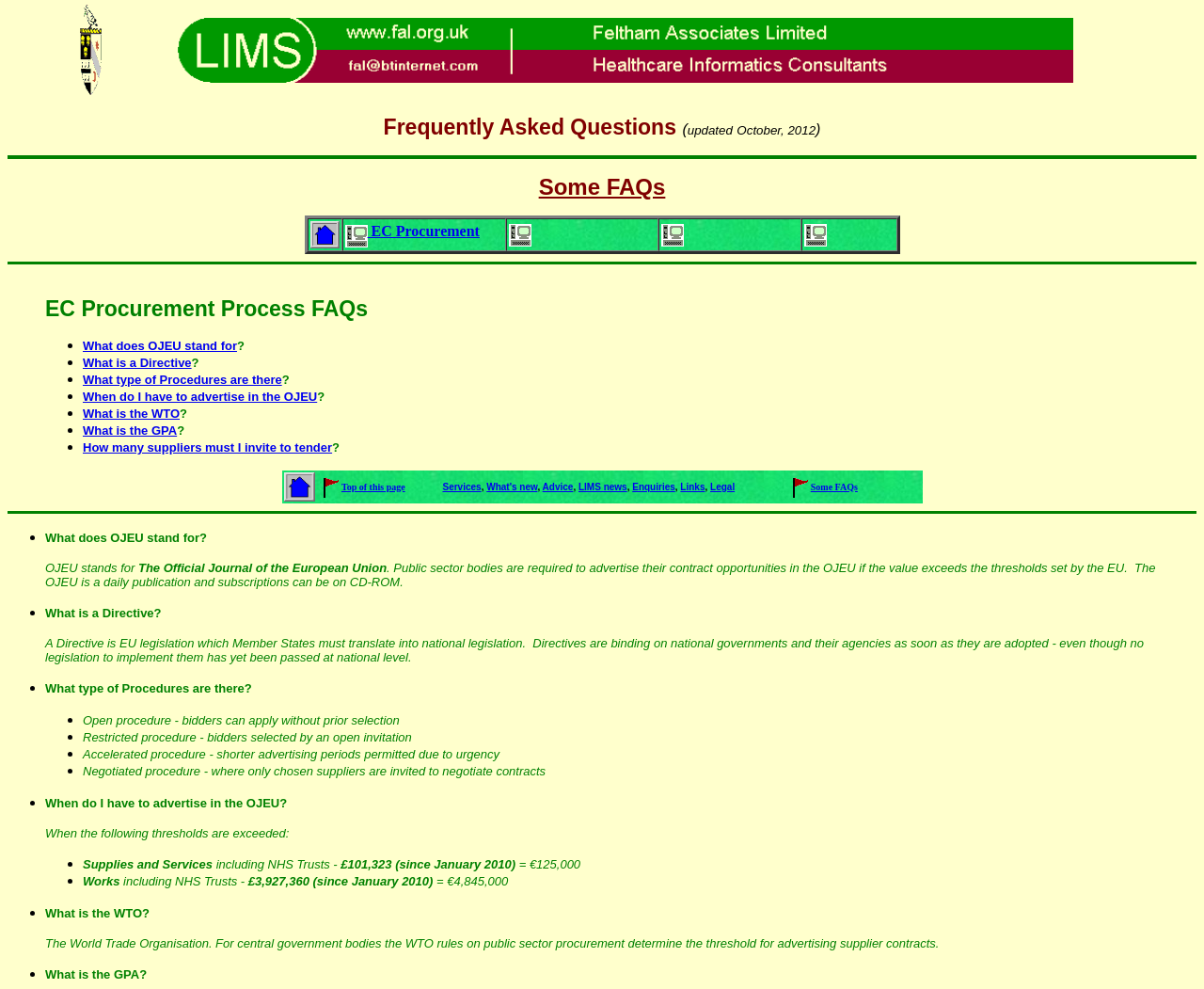Determine the bounding box coordinates of the clickable region to carry out the instruction: "follow the 'EC Procurement' link".

[0.305, 0.225, 0.398, 0.241]